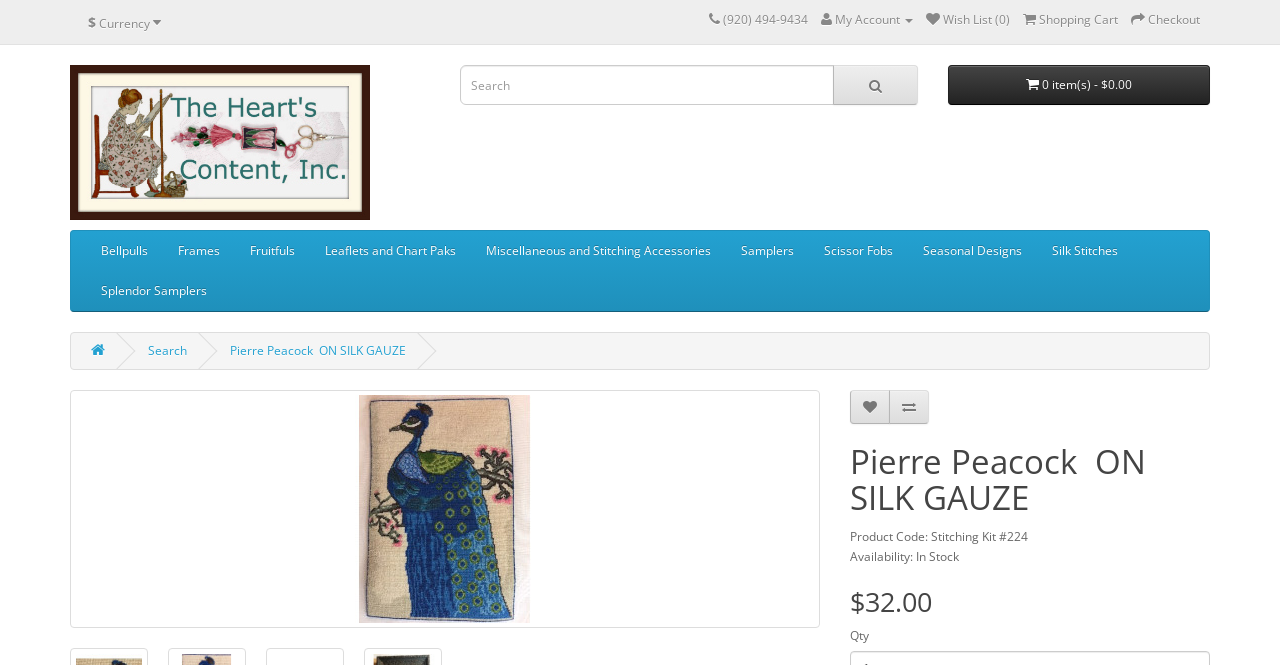Answer this question using a single word or a brief phrase:
What is the phone number?

(920) 494-9434